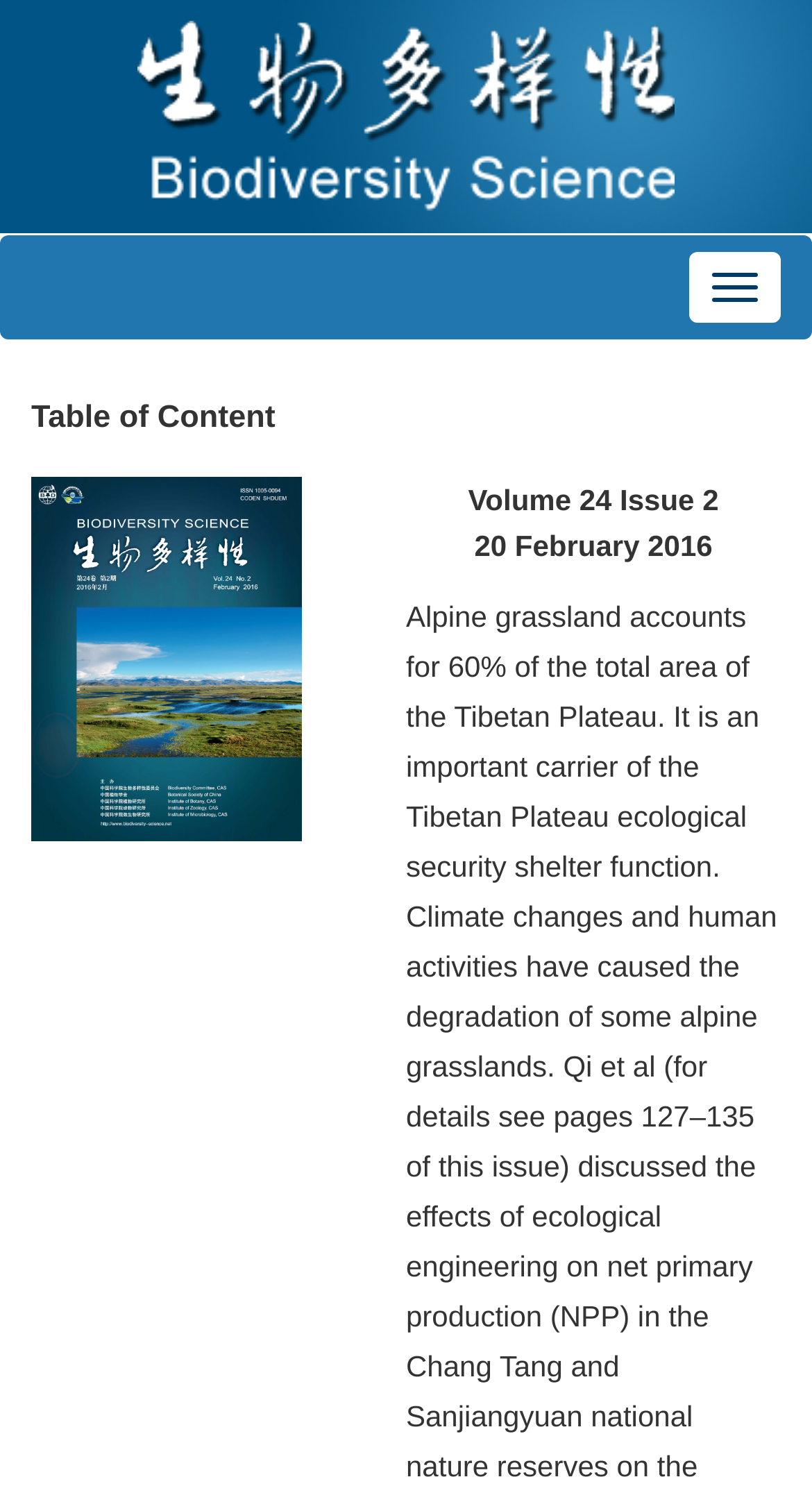Determine the bounding box coordinates of the UI element described below. Use the format (top-left x, top-left y, bottom-right x, bottom-right y) with floating point numbers between 0 and 1: Toggle navigation

[0.849, 0.168, 0.962, 0.215]